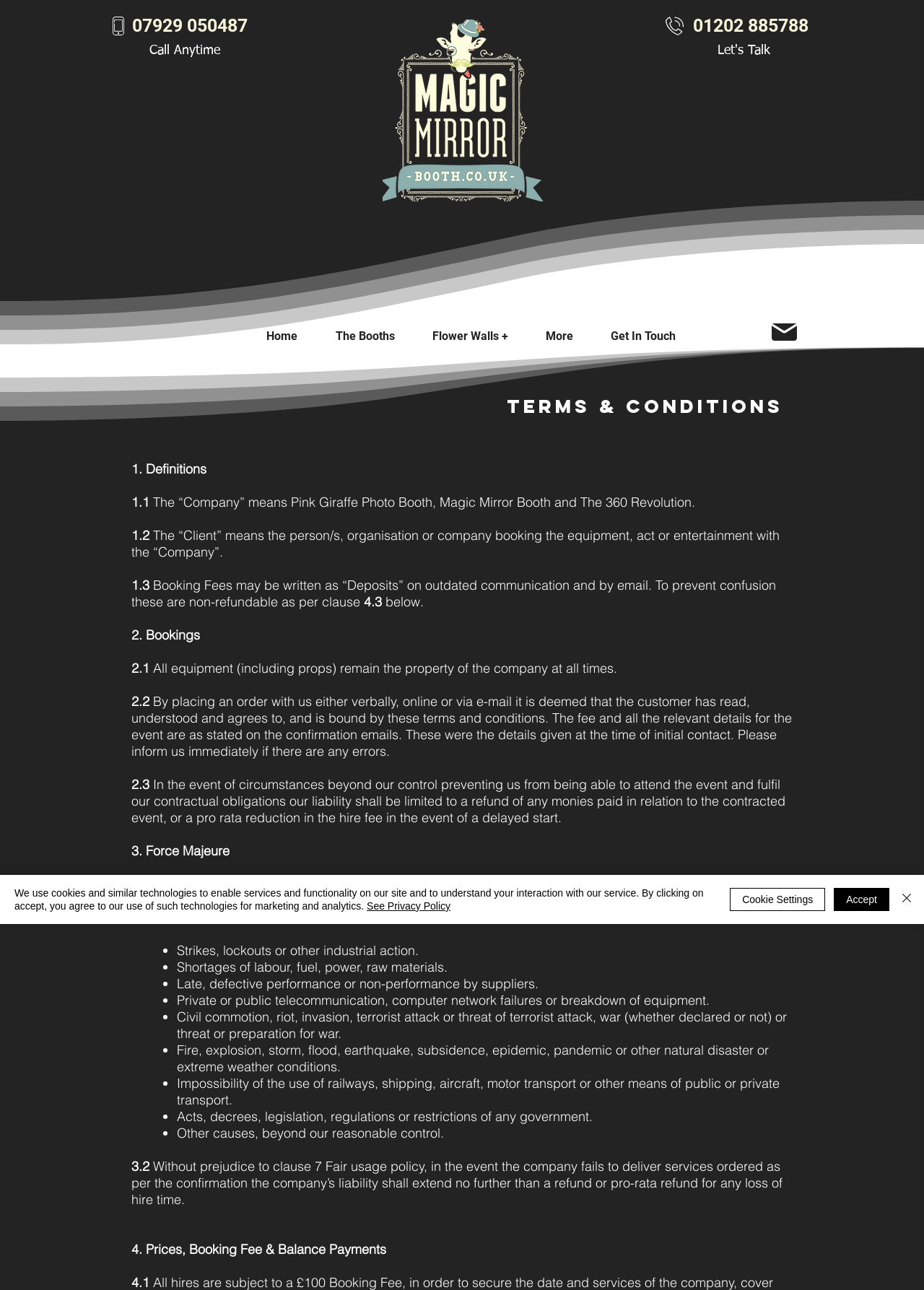Refer to the screenshot and answer the following question in detail:
What is the name of the company?

The company name can be found in the terms and conditions section, specifically in clause 1.1, where it is defined as 'The “Company” means Pink Giraffe Photo Booth, Magic Mirror Booth and The 360 Revolution.'